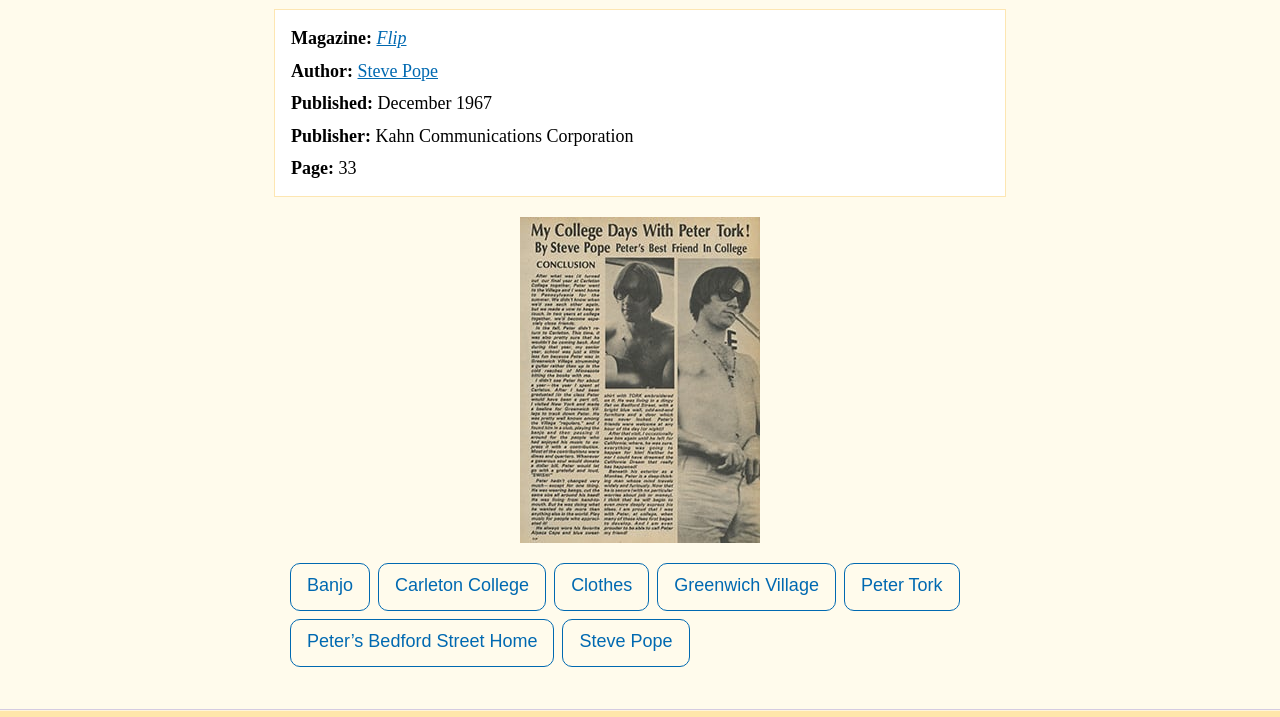What is the topic of the image on this page? Refer to the image and provide a one-word or short phrase answer.

Unknown